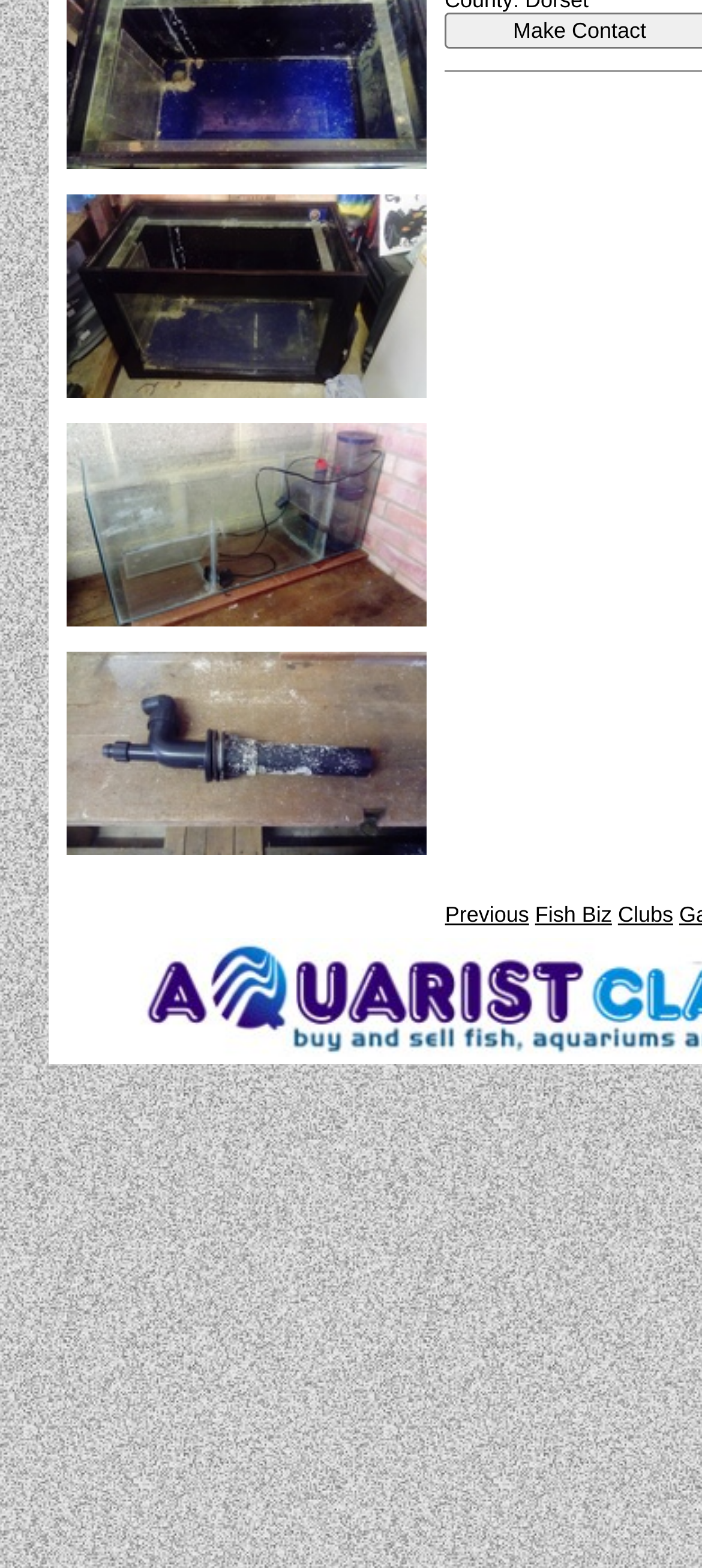Highlight the bounding box coordinates of the region I should click on to meet the following instruction: "Explore categories".

None